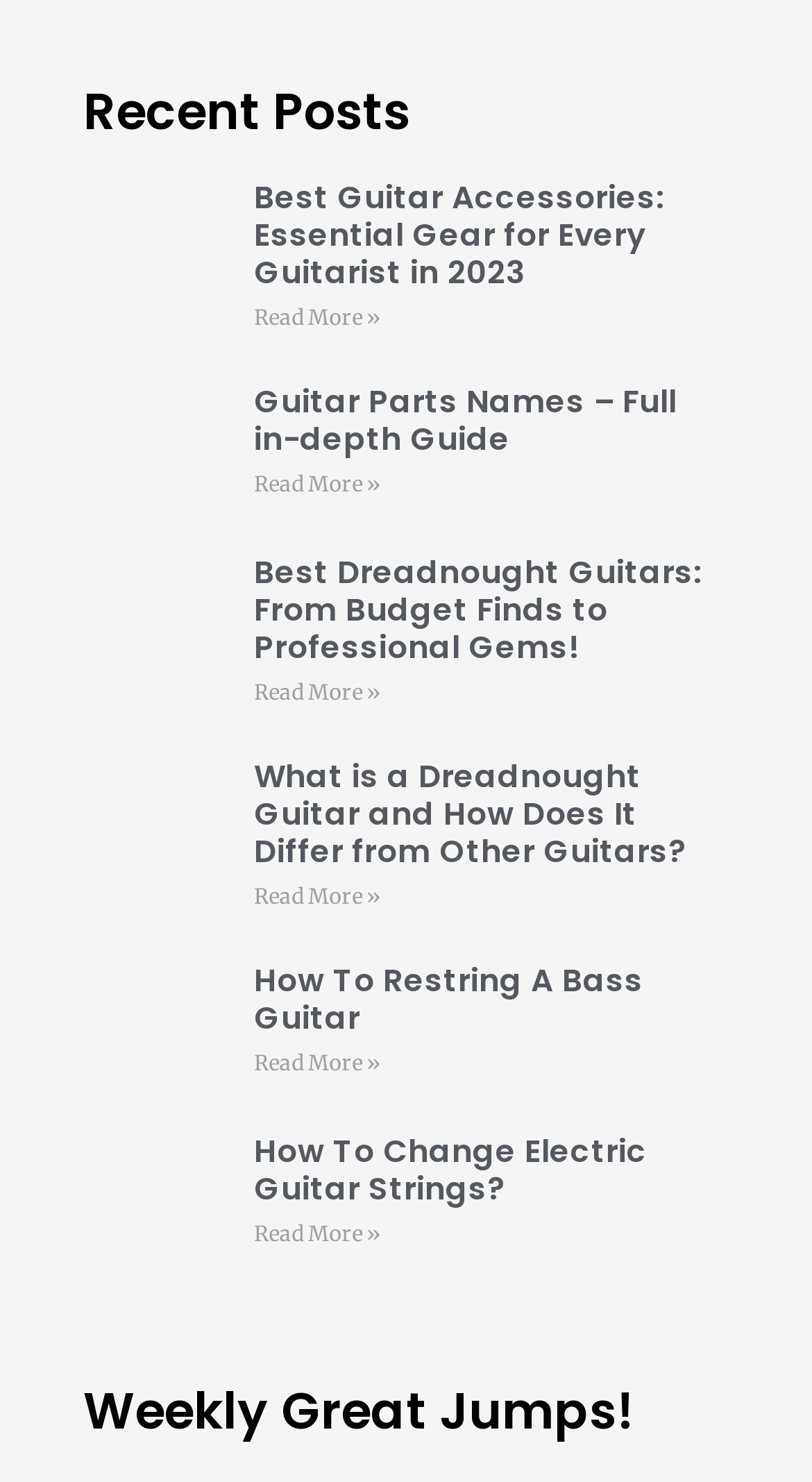From the webpage screenshot, predict the bounding box of the UI element that matches this description: "Read More »".

[0.313, 0.824, 0.469, 0.842]